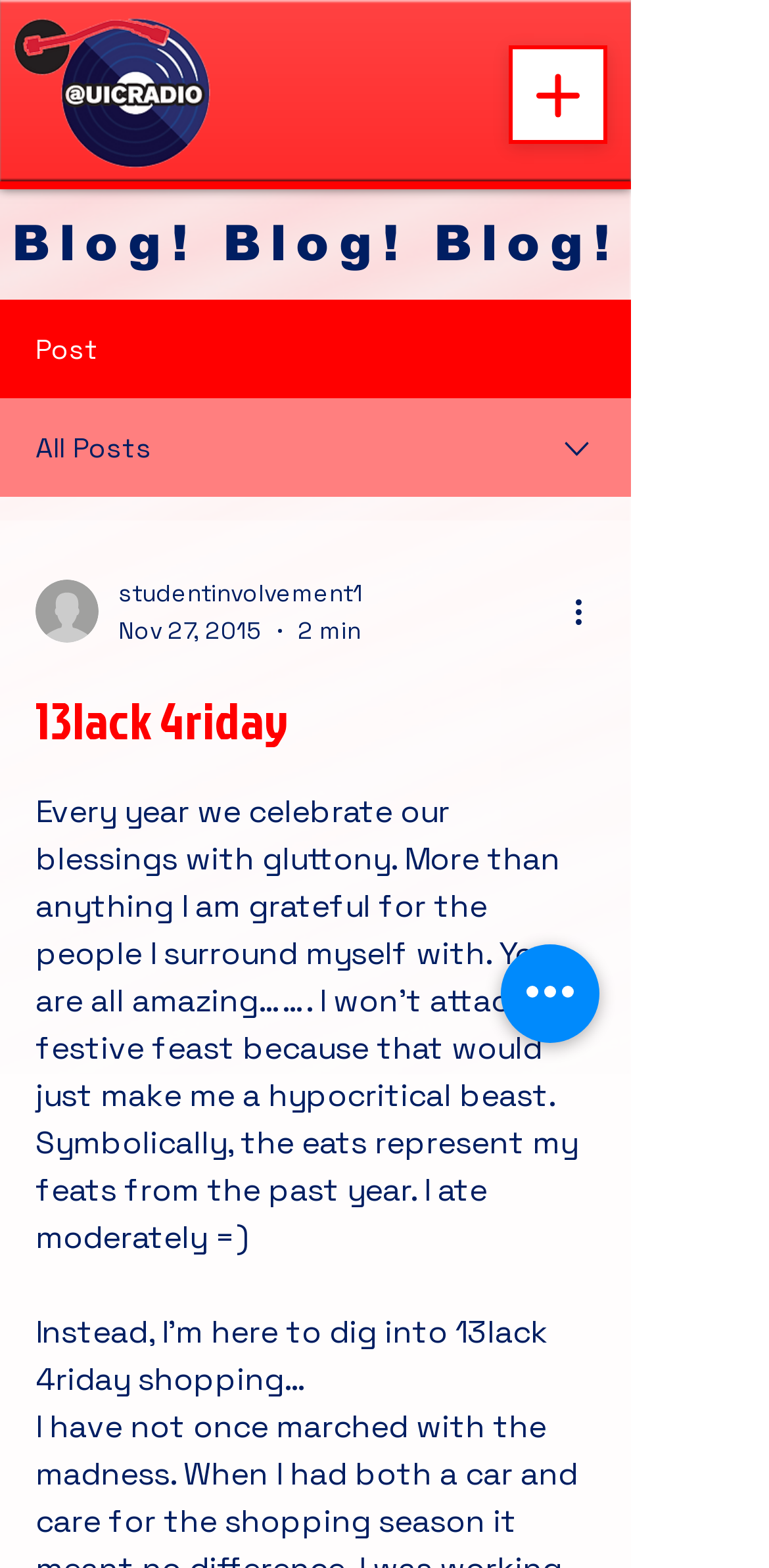Locate the bounding box coordinates of the UI element described by: "aria-label="Quick actions"". Provide the coordinates as four float numbers between 0 and 1, formatted as [left, top, right, bottom].

[0.651, 0.602, 0.779, 0.665]